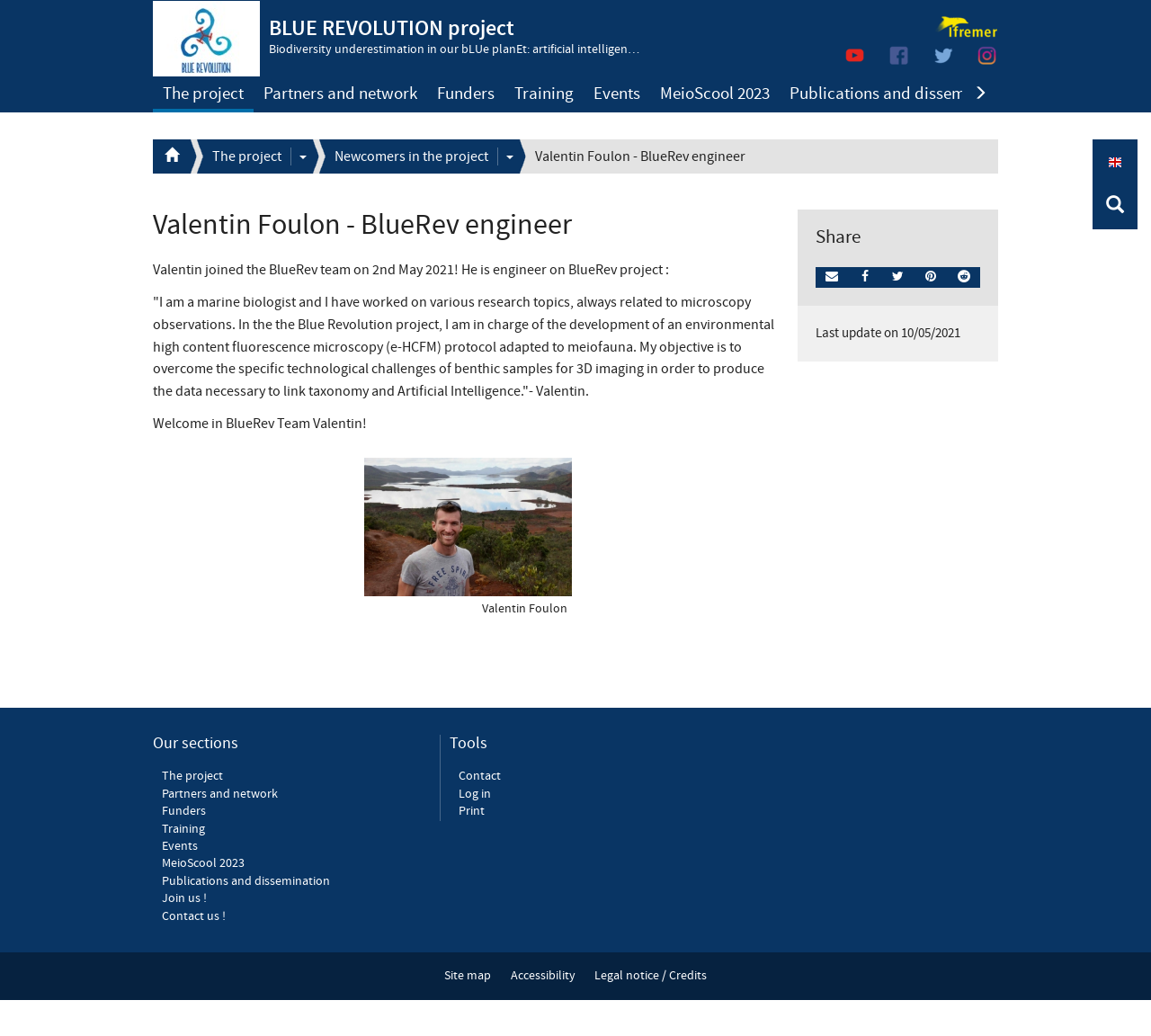What is the main heading displayed on the webpage? Please provide the text.

BLUE REVOLUTION project